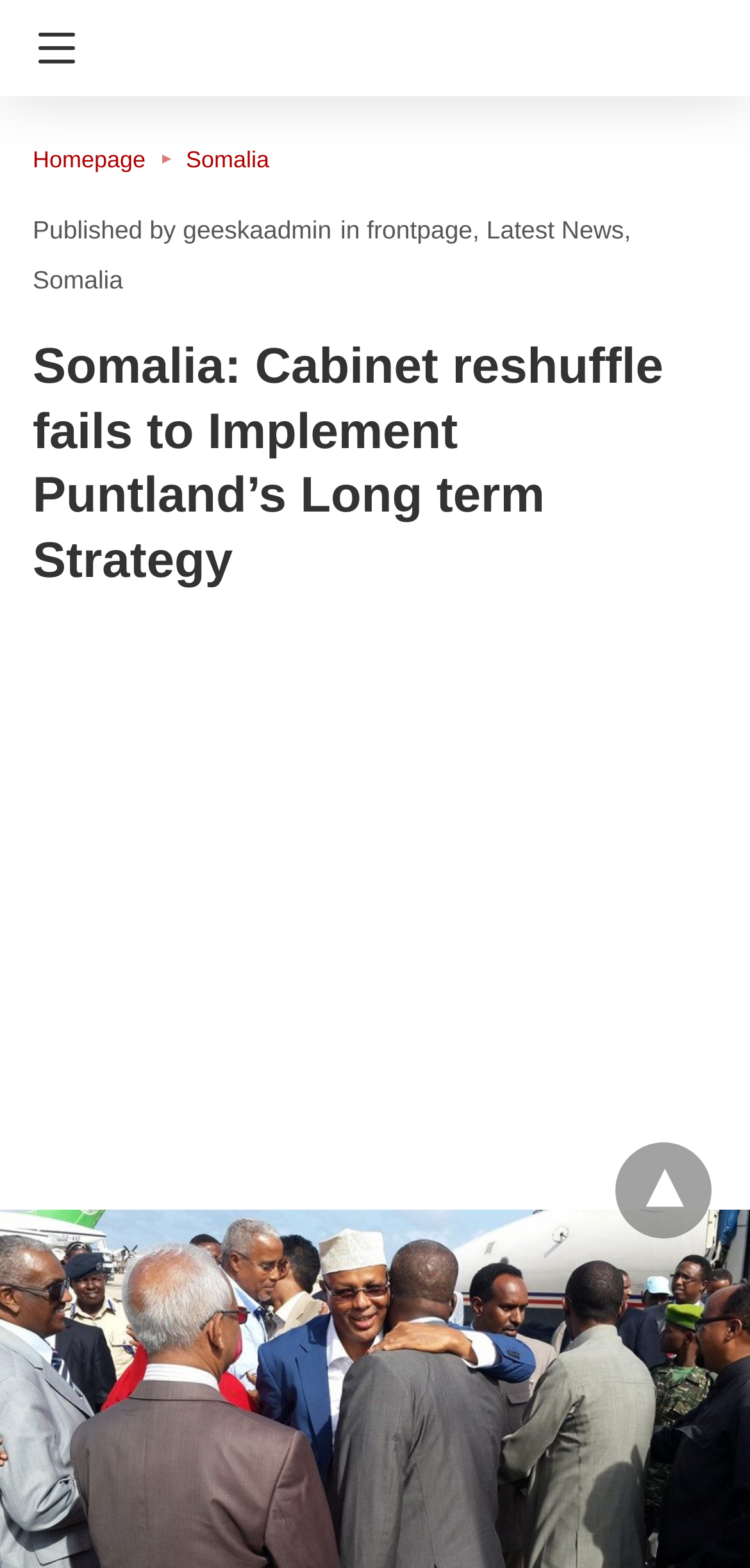What is the username of the administrator?
From the screenshot, provide a brief answer in one word or phrase.

geeskaadmin